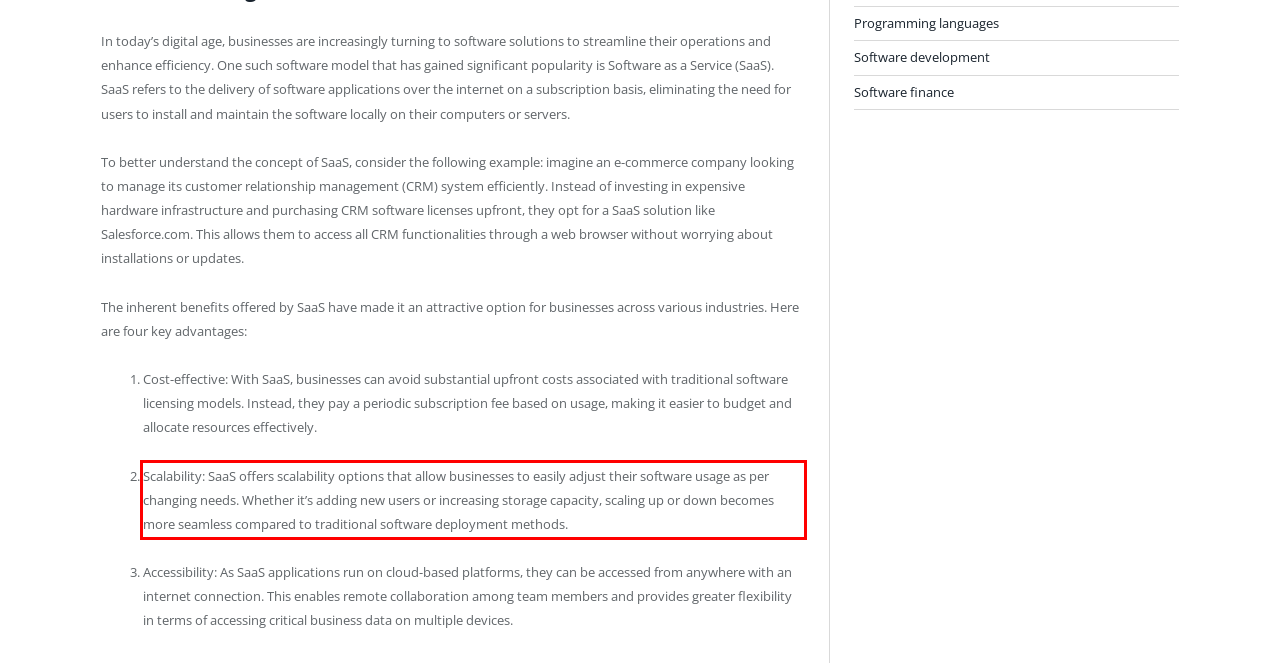Within the screenshot of the webpage, there is a red rectangle. Please recognize and generate the text content inside this red bounding box.

Scalability: SaaS offers scalability options that allow businesses to easily adjust their software usage as per changing needs. Whether it’s adding new users or increasing storage capacity, scaling up or down becomes more seamless compared to traditional software deployment methods.